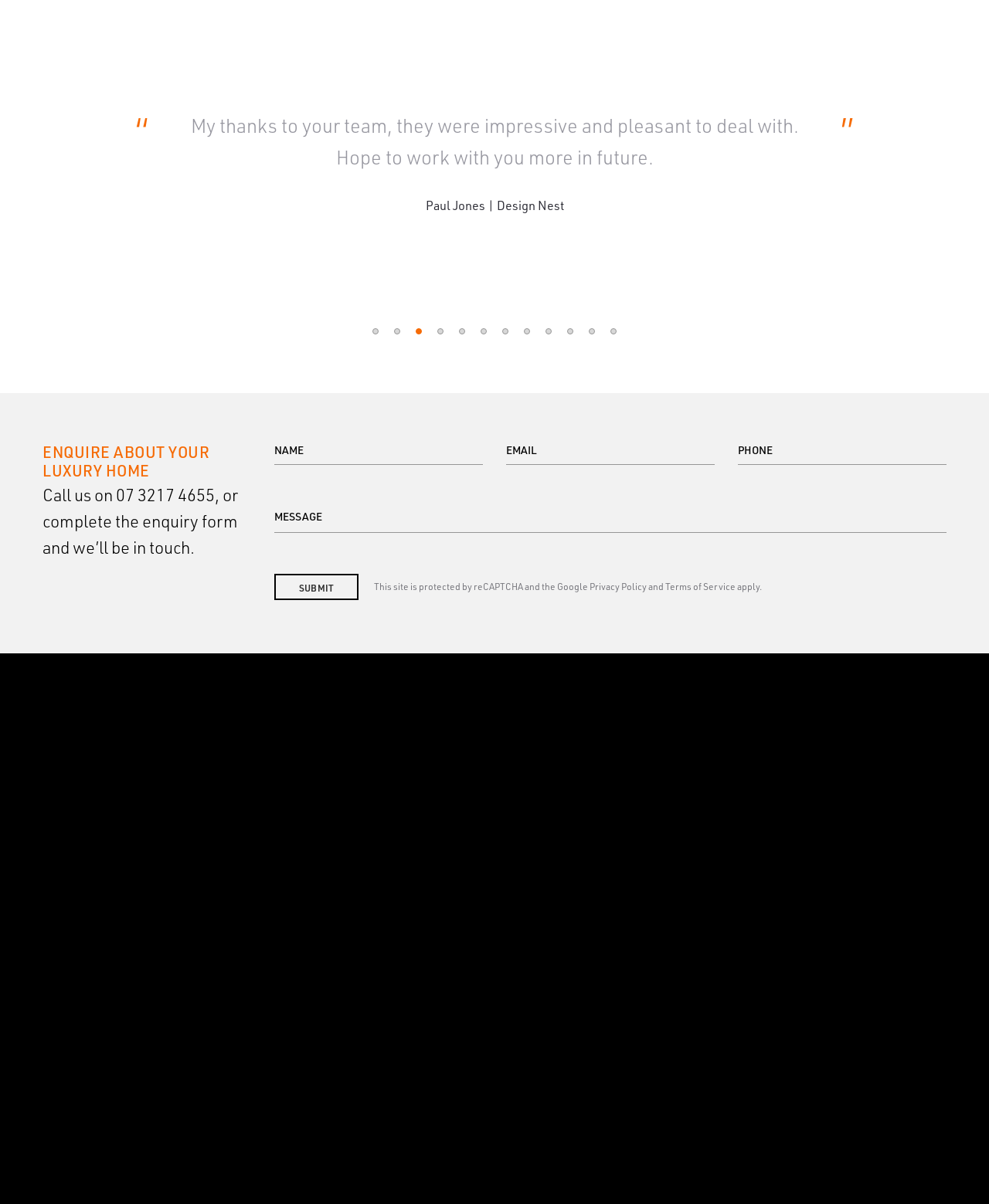Please locate the bounding box coordinates of the element that needs to be clicked to achieve the following instruction: "Explore Heywood Tea products". The coordinates should be four float numbers between 0 and 1, i.e., [left, top, right, bottom].

None